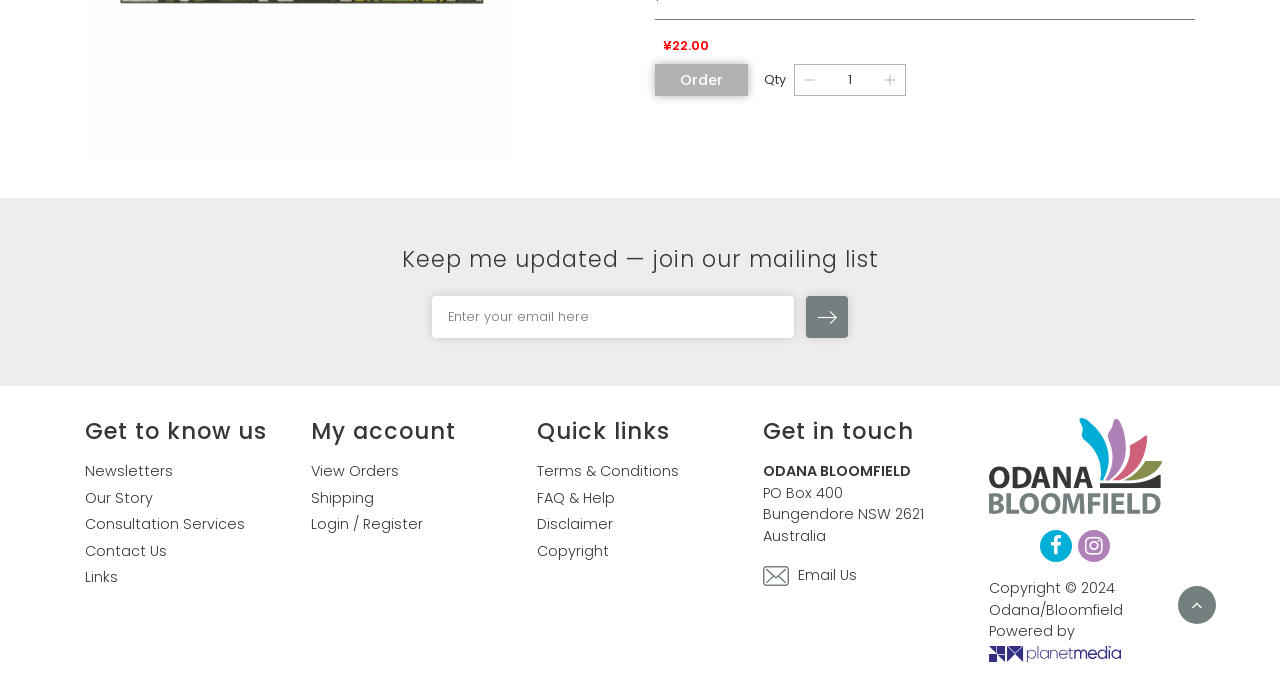Provide the bounding box coordinates, formatted as (top-left x, top-left y, bottom-right x, bottom-right y), with all values being floating point numbers between 0 and 1. Identify the bounding box of the UI element that matches the description: FAQ & Help

[0.42, 0.7, 0.48, 0.731]